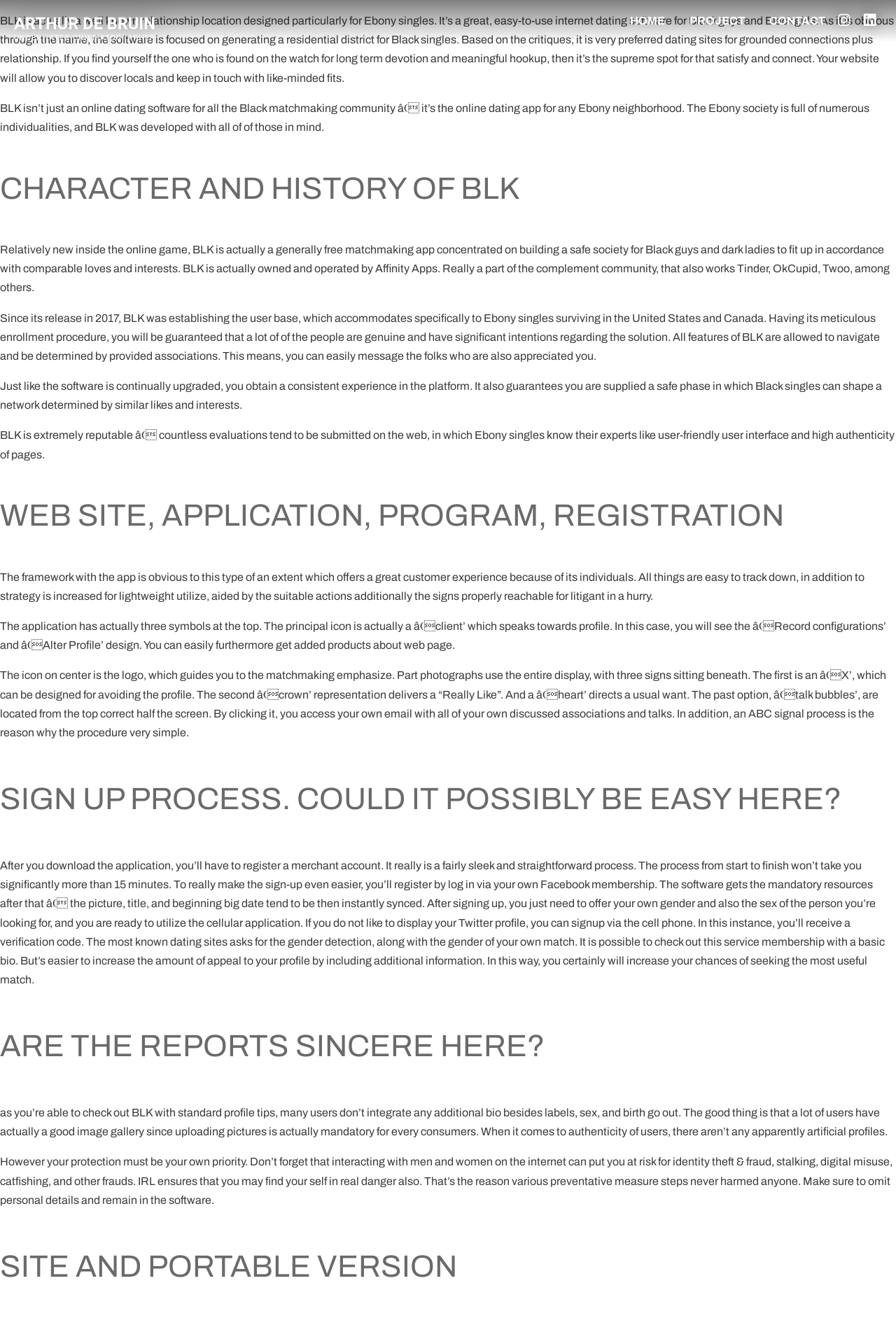Provide a one-word or one-phrase answer to the question:
What is the logo of the BLK app?

A crown